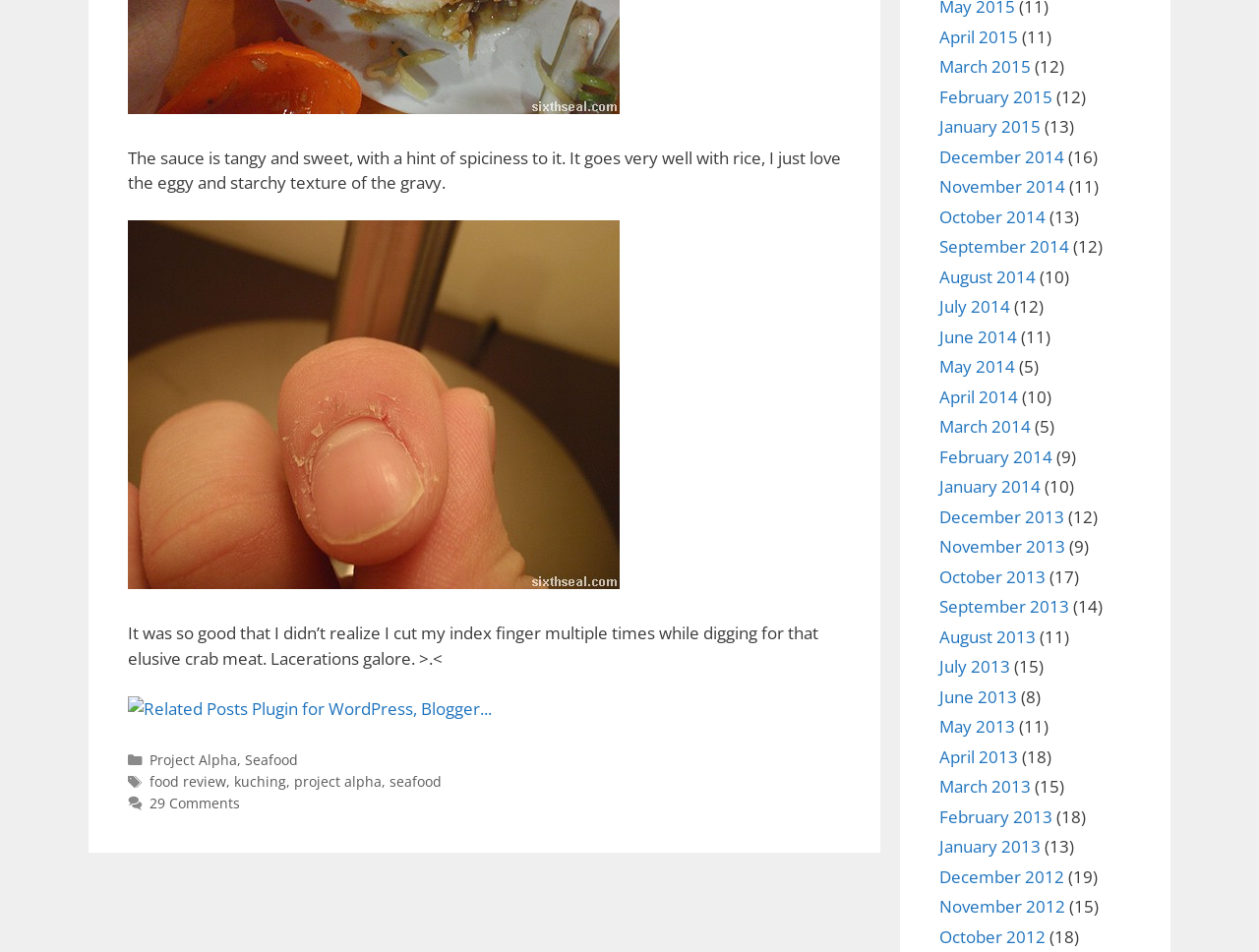Highlight the bounding box coordinates of the region I should click on to meet the following instruction: "Click the 'Related Posts Plugin for WordPress, Blogger...' link".

[0.102, 0.732, 0.391, 0.756]